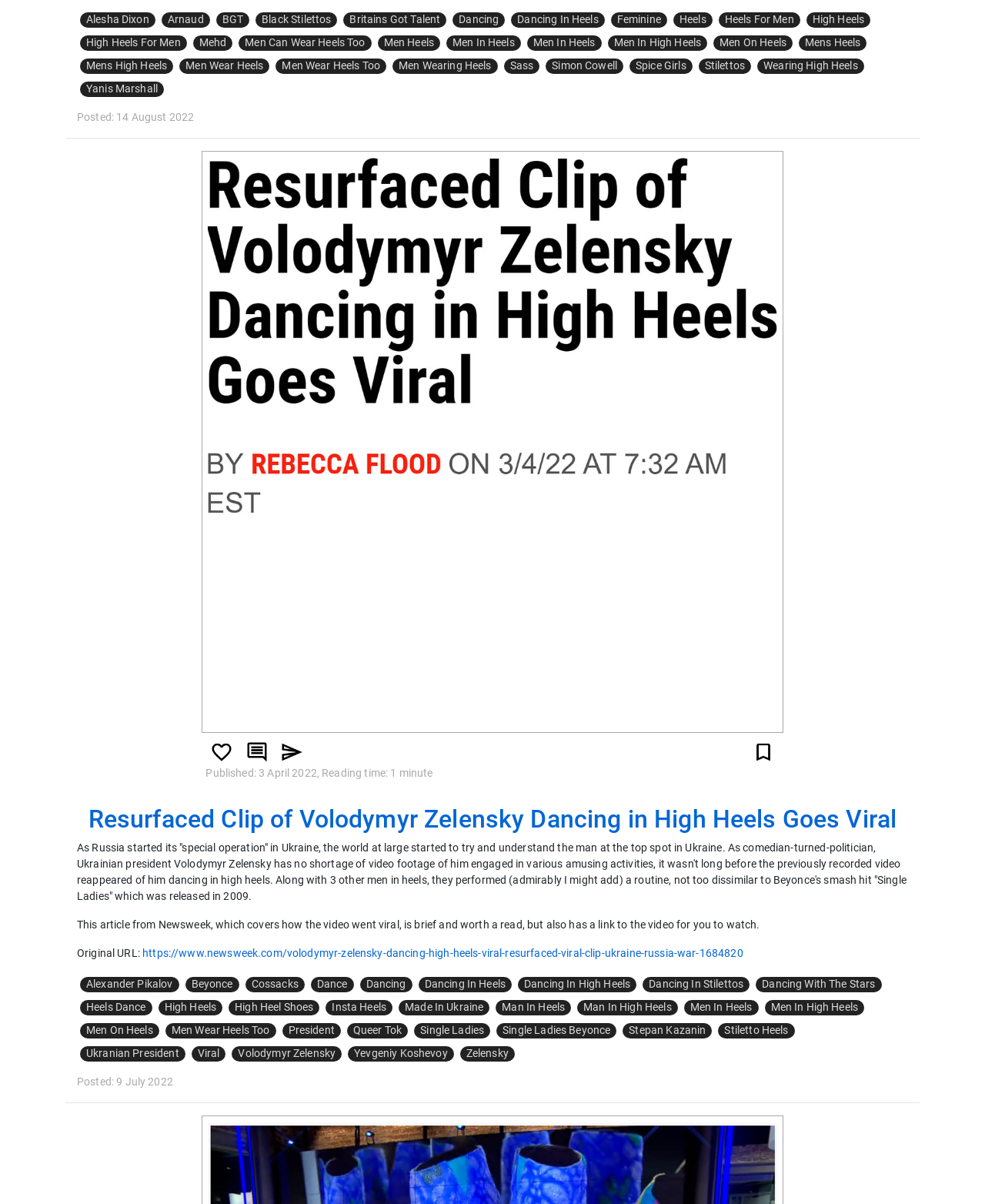Identify the bounding box coordinates of the region that should be clicked to execute the following instruction: "Click on the link to read the article about Volodymyr Zelensky dancing in high heels".

[0.09, 0.668, 0.91, 0.692]